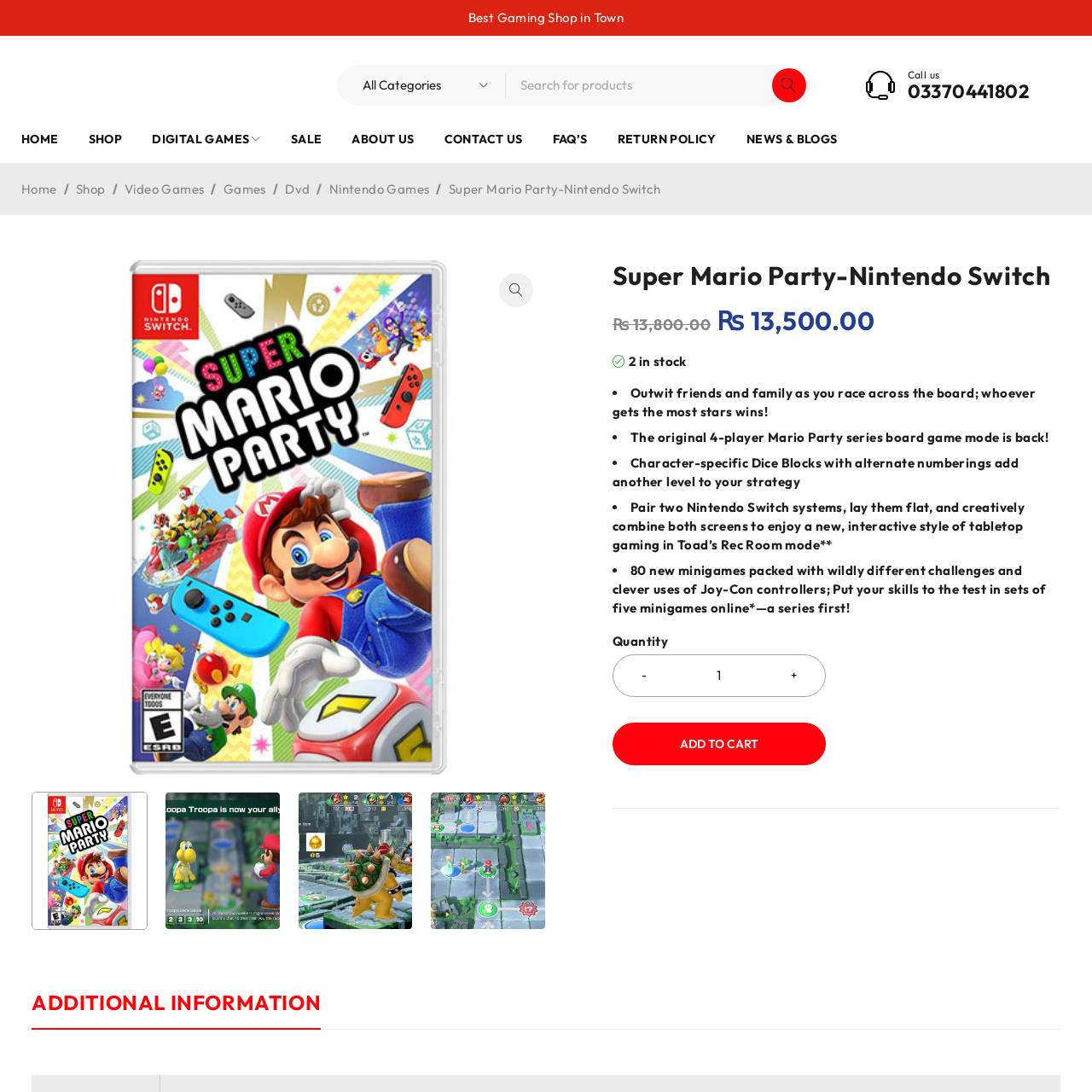Examine the section enclosed by the red box and give a brief answer to the question: What type of gaming experience does the game provide?

Friendly competition and entertaining